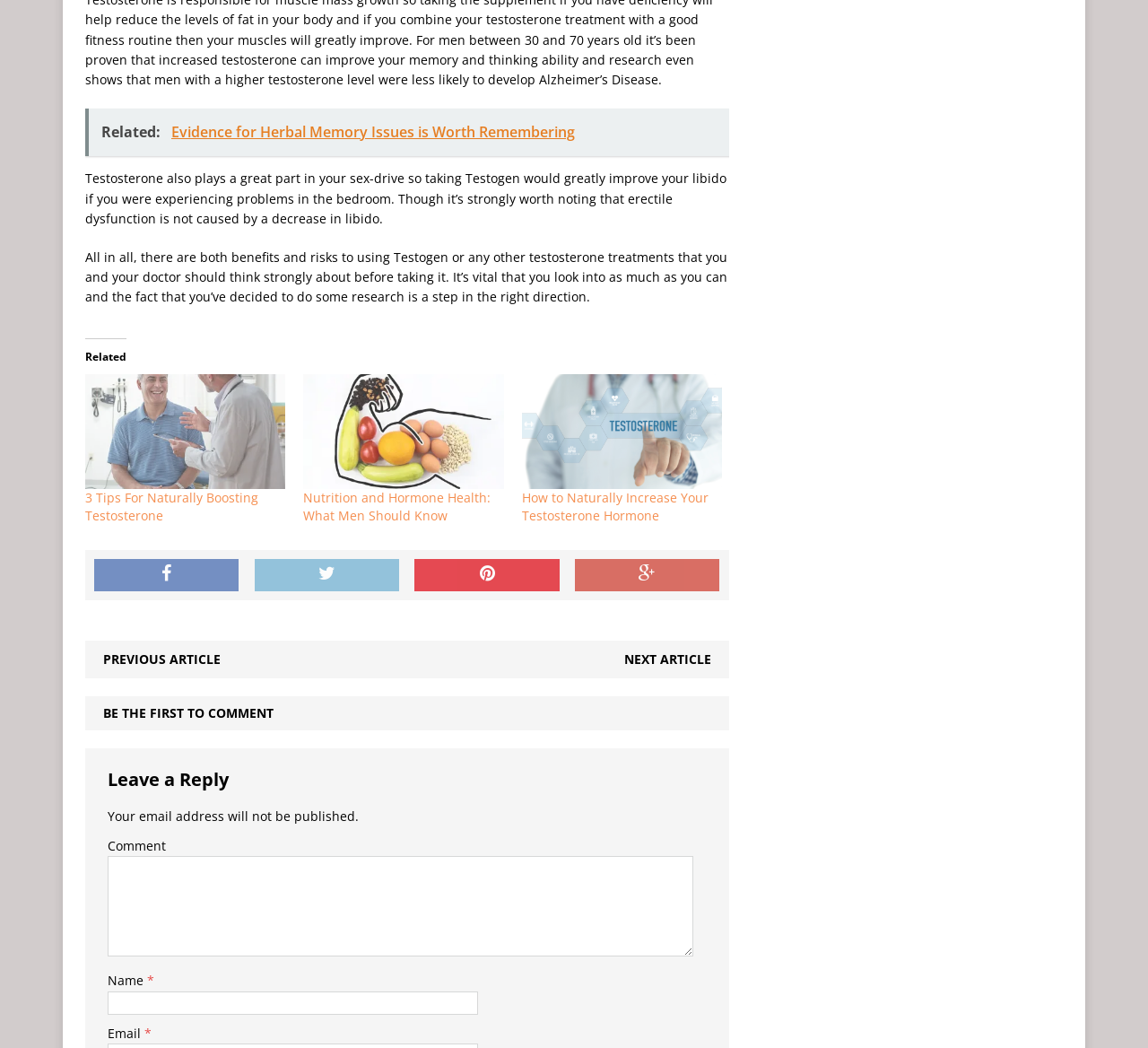What is the purpose of the comment section?
We need a detailed and exhaustive answer to the question. Please elaborate.

The comment section is indicated by the heading 'Leave a Reply' and provides a textbox for users to input their comments. The purpose of this section is to allow users to leave a reply or comment on the article.